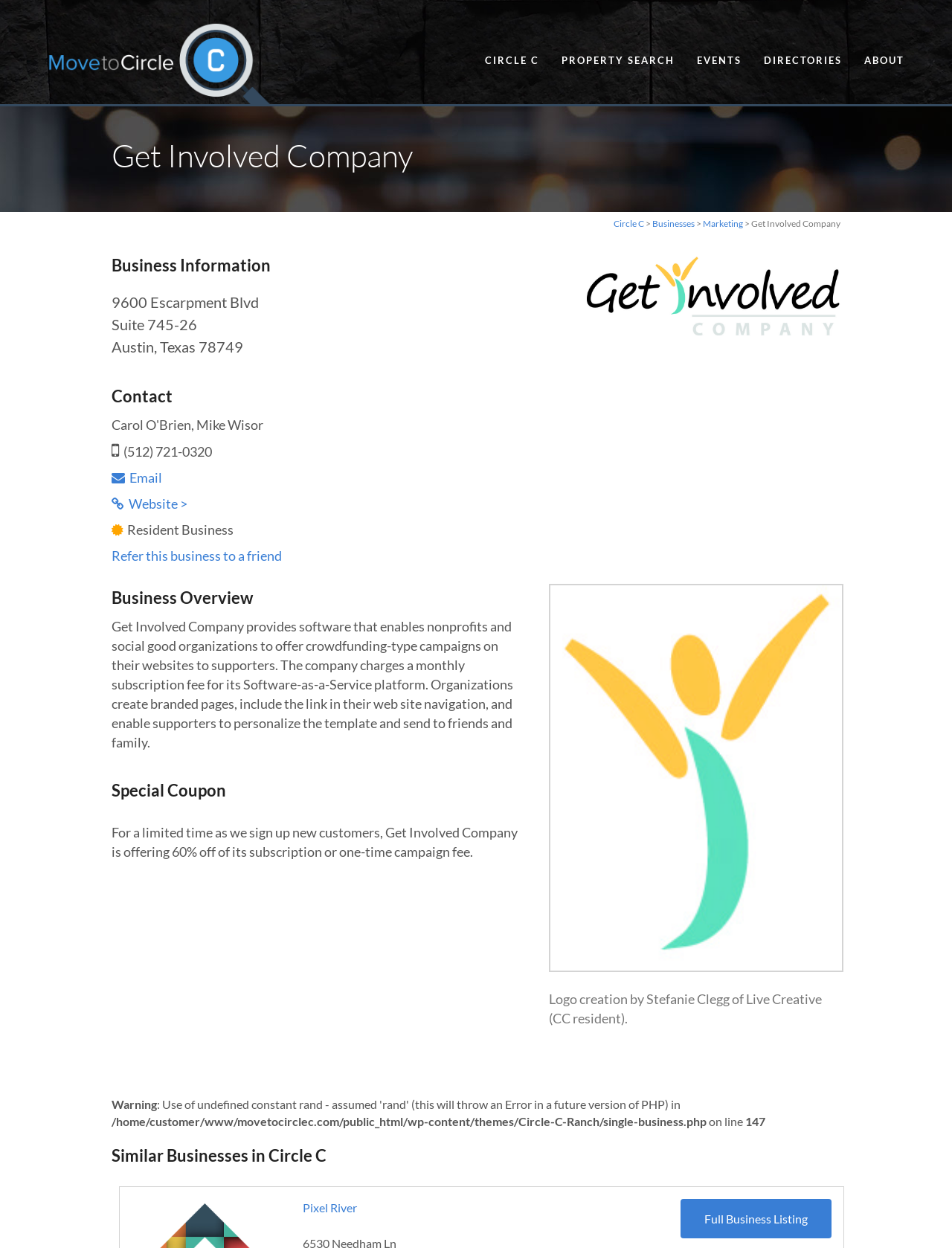What is the company's phone number?
Provide a concise answer using a single word or phrase based on the image.

(512) 721-0320